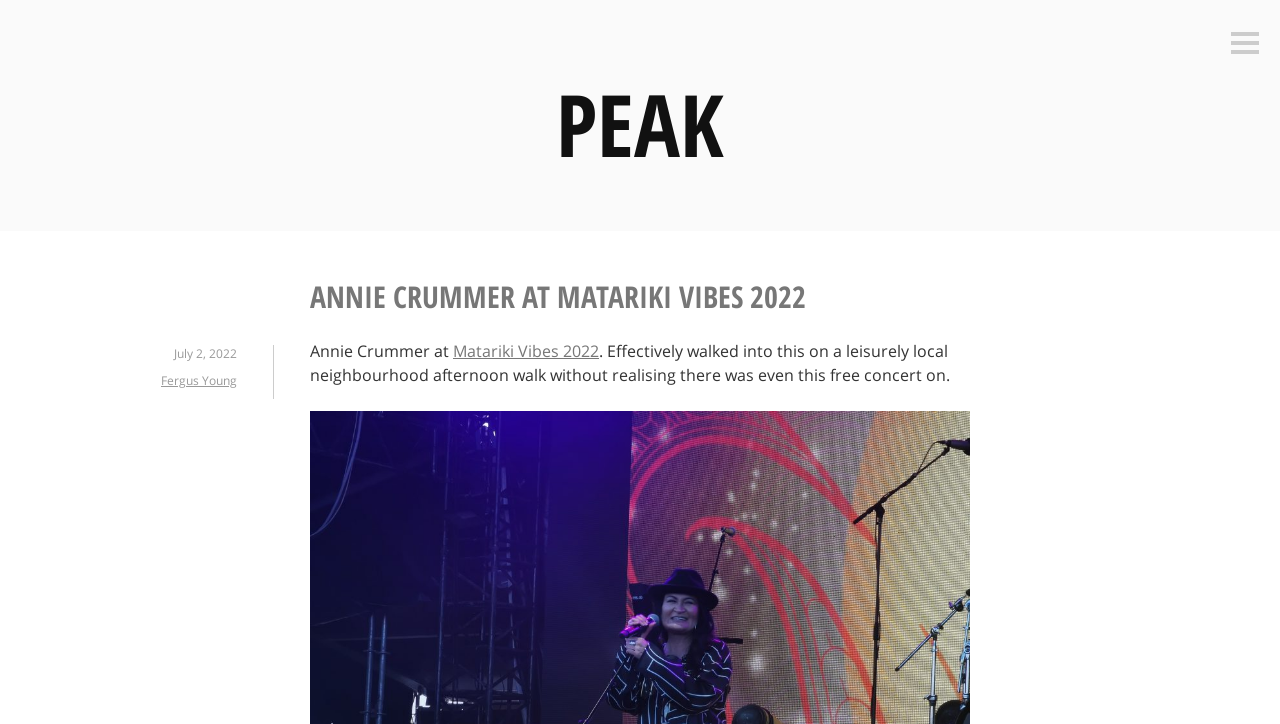Can you give a comprehensive explanation to the question given the content of the image?
What is the name of the event?

I found the answer by looking at the heading 'ANNIE CRUMMER AT MATARIKI VIBES 2022' and the link 'Matariki Vibes 2022' which suggests that Matariki Vibes 2022 is the name of the event.